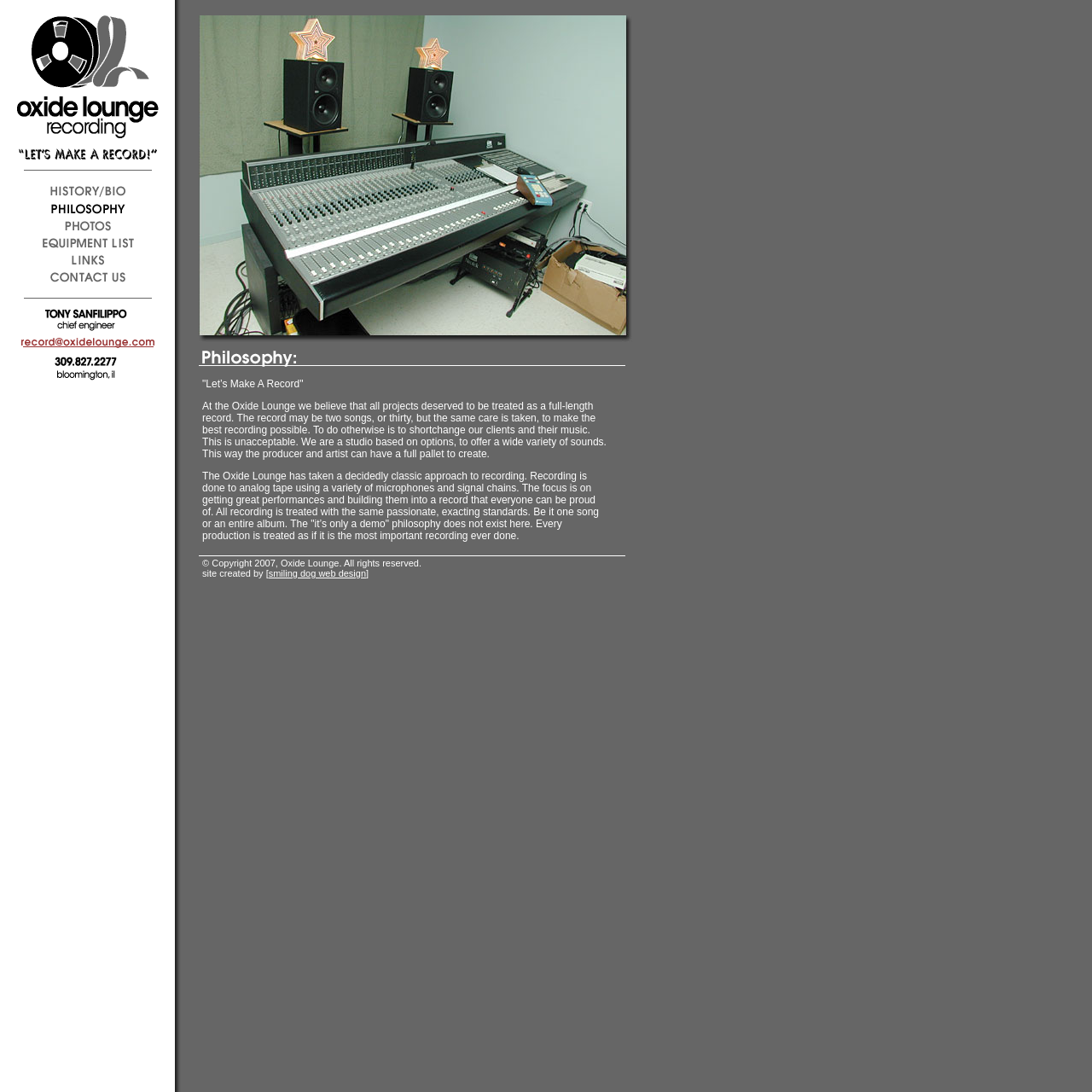Provide an in-depth caption for the elements present on the webpage.

The webpage is about Oxide Lounge, a recording studio that believes in treating every project with the same care and attention to detail, regardless of its size. The studio's philosophy is to offer a wide variety of sounds and to focus on getting great performances.

At the top of the page, there is a row of small images and links, likely representing different sections or features of the studio. Below this row, there is a large block of text that explains the studio's philosophy and approach to recording. This text is divided into two columns, with the left column containing a brief introduction and the right column containing more detailed information about the studio's recording process.

To the right of the text, there is a small image and a table with two rows. The top row contains a copyright notice and a link to the website's designer, Smiling Dog Web Design. The bottom row is empty.

At the very bottom of the page, there is a single letter "I" in a small font, which may be a footer or a separator.

Throughout the page, there are several images and links, but no prominent headings or titles. The overall layout is simple and clean, with a focus on presenting the studio's philosophy and approach in a clear and concise manner.